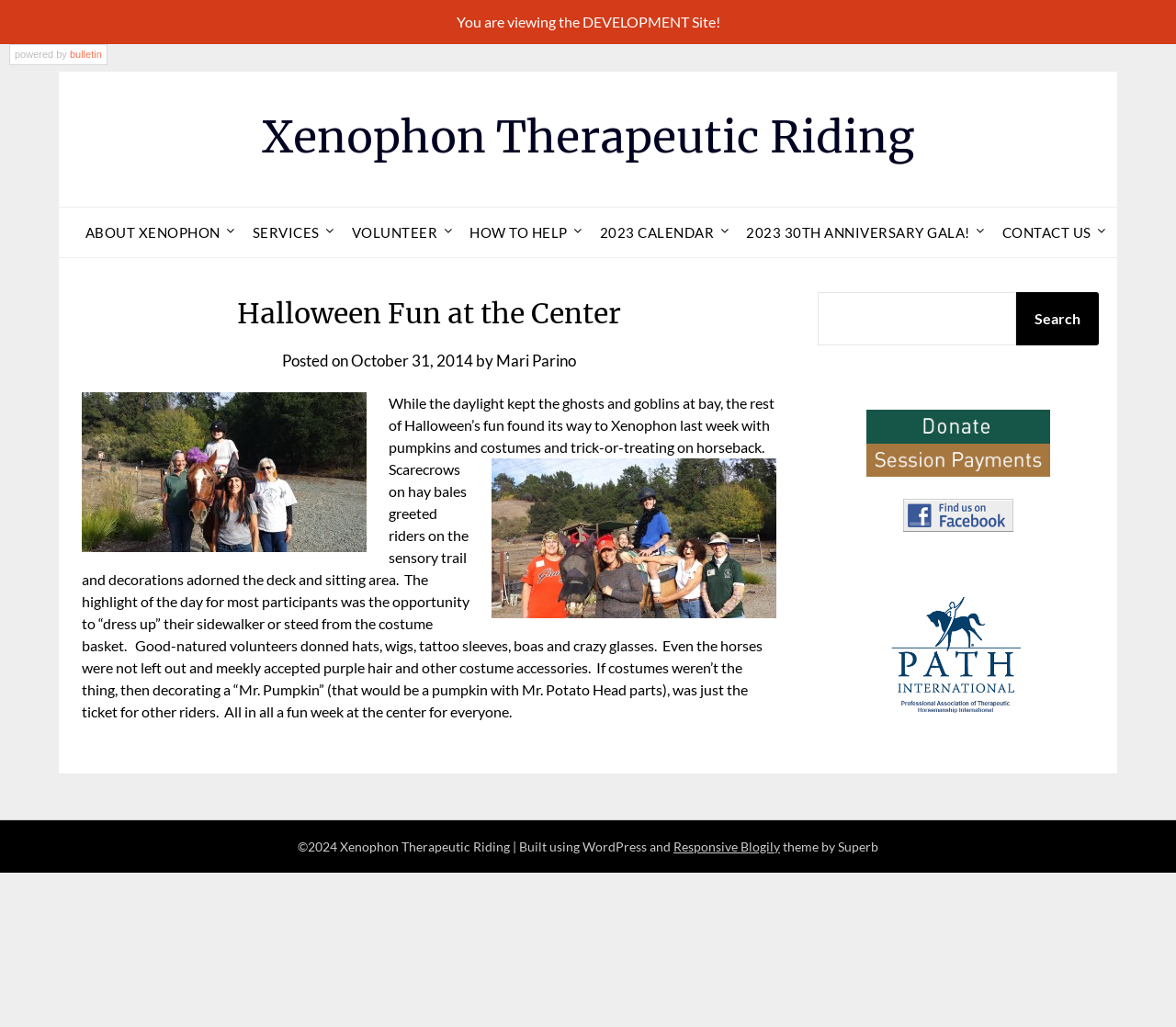Please give a succinct answer using a single word or phrase:
What is the theme of the event described in the article?

Halloween